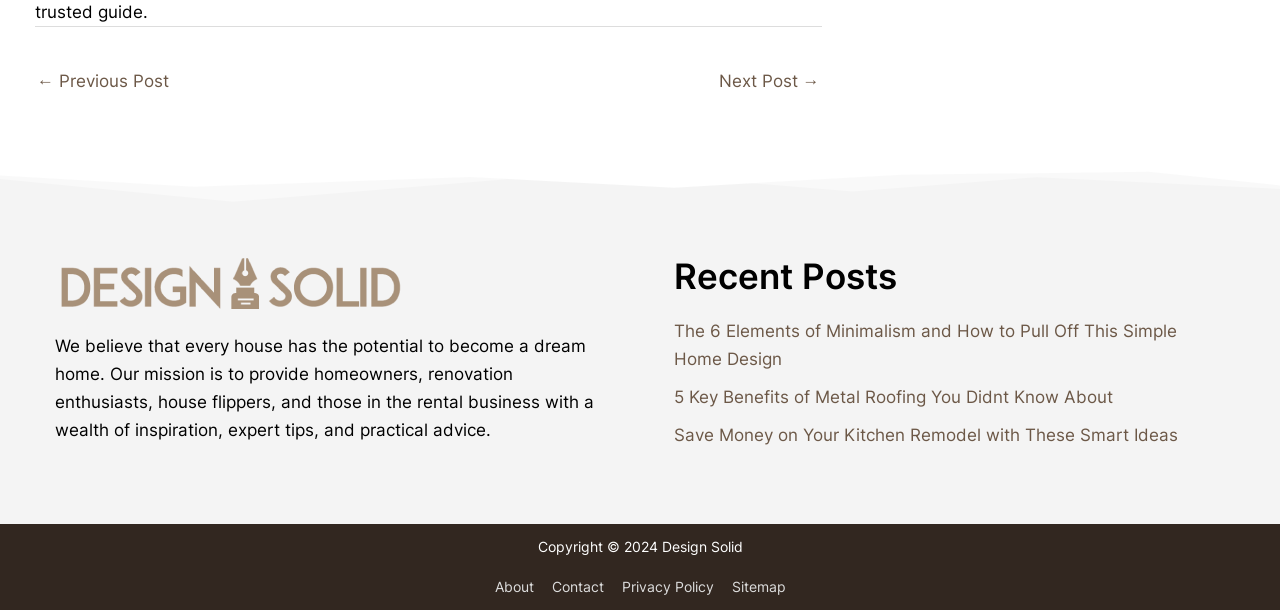Provide a thorough and detailed response to the question by examining the image: 
What is the name of the website?

The name of the website can be found in the top-left corner of the webpage, where the logo is located. The logo is accompanied by the text 'Design Solid', which is also a link.